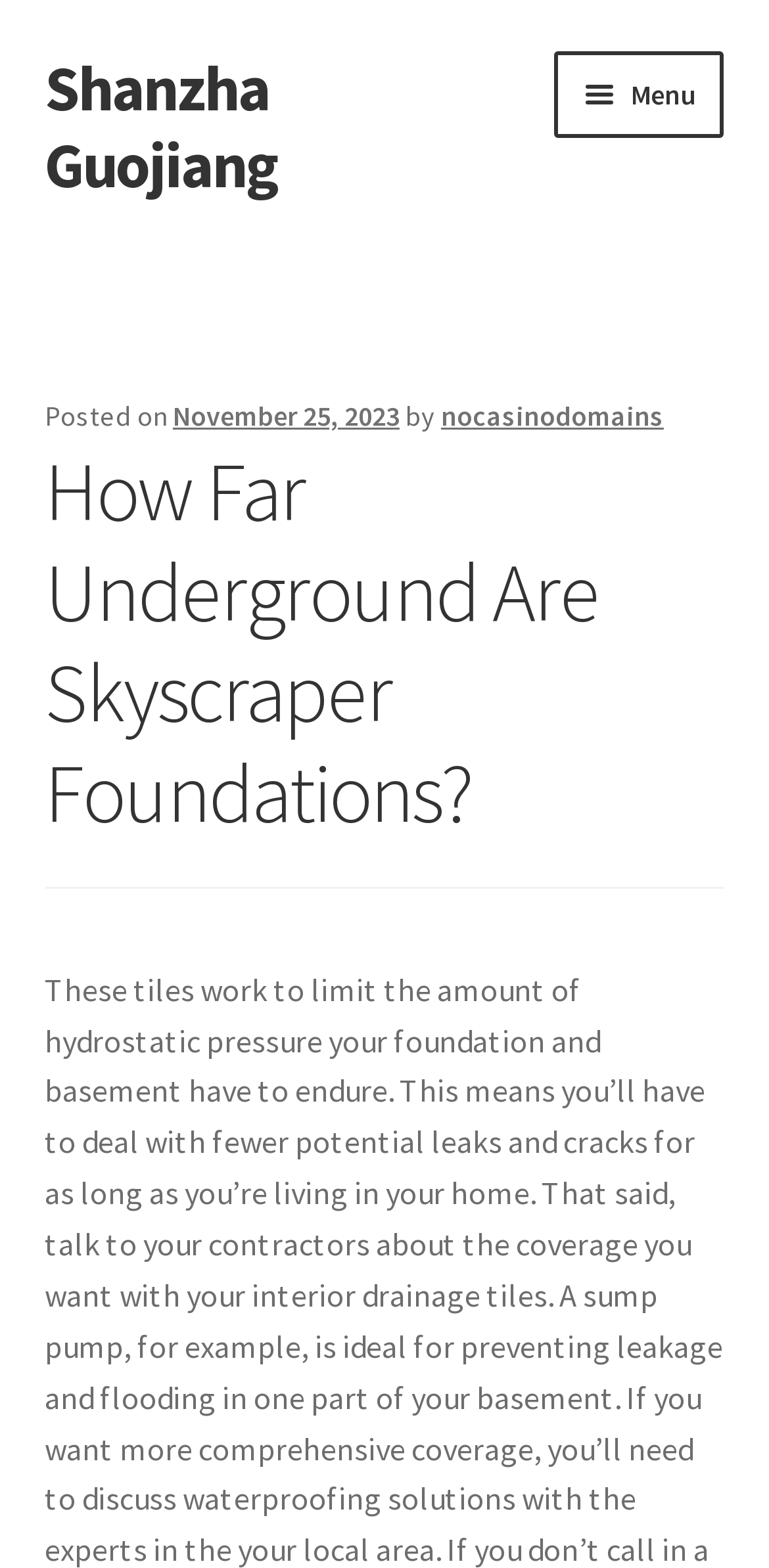Using the information from the screenshot, answer the following question thoroughly:
How many links are in the primary navigation?

I found the number of links in the primary navigation by looking at the navigation element with the text 'Primary Navigation' and finding only one link element with the text 'Home'.